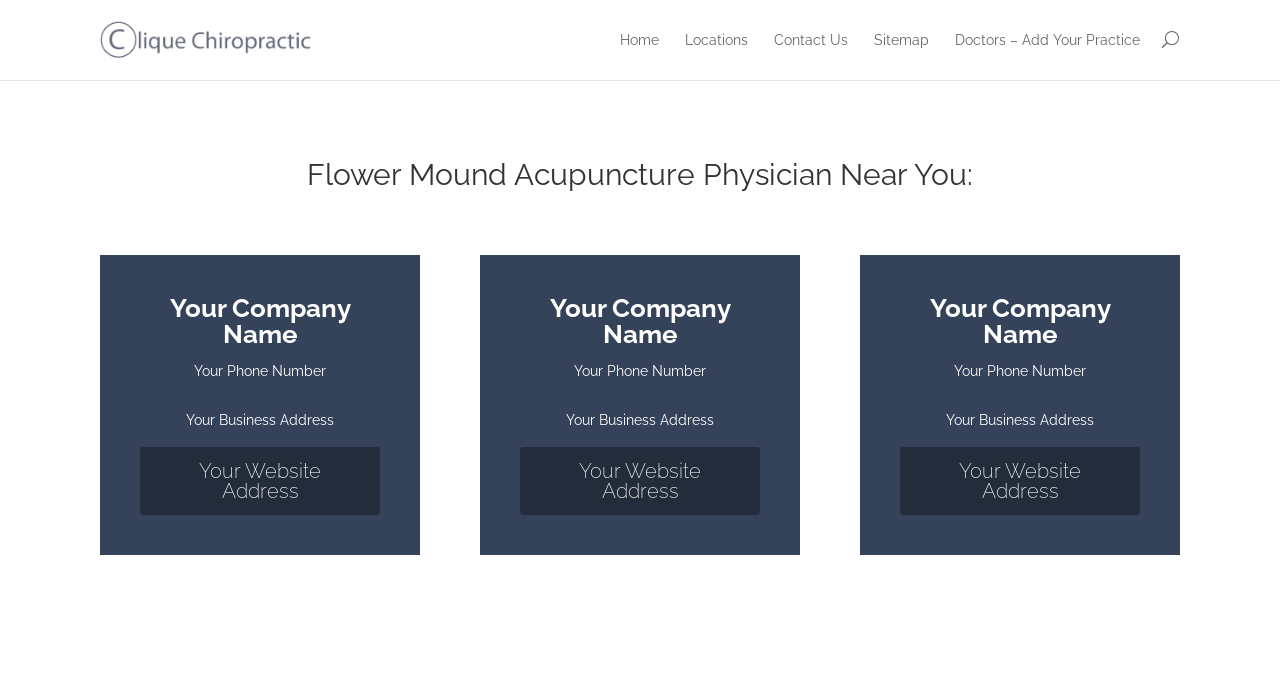Locate the bounding box of the UI element defined by this description: "Your Website Address". The coordinates should be given as four float numbers between 0 and 1, formatted as [left, top, right, bottom].

[0.109, 0.641, 0.297, 0.739]